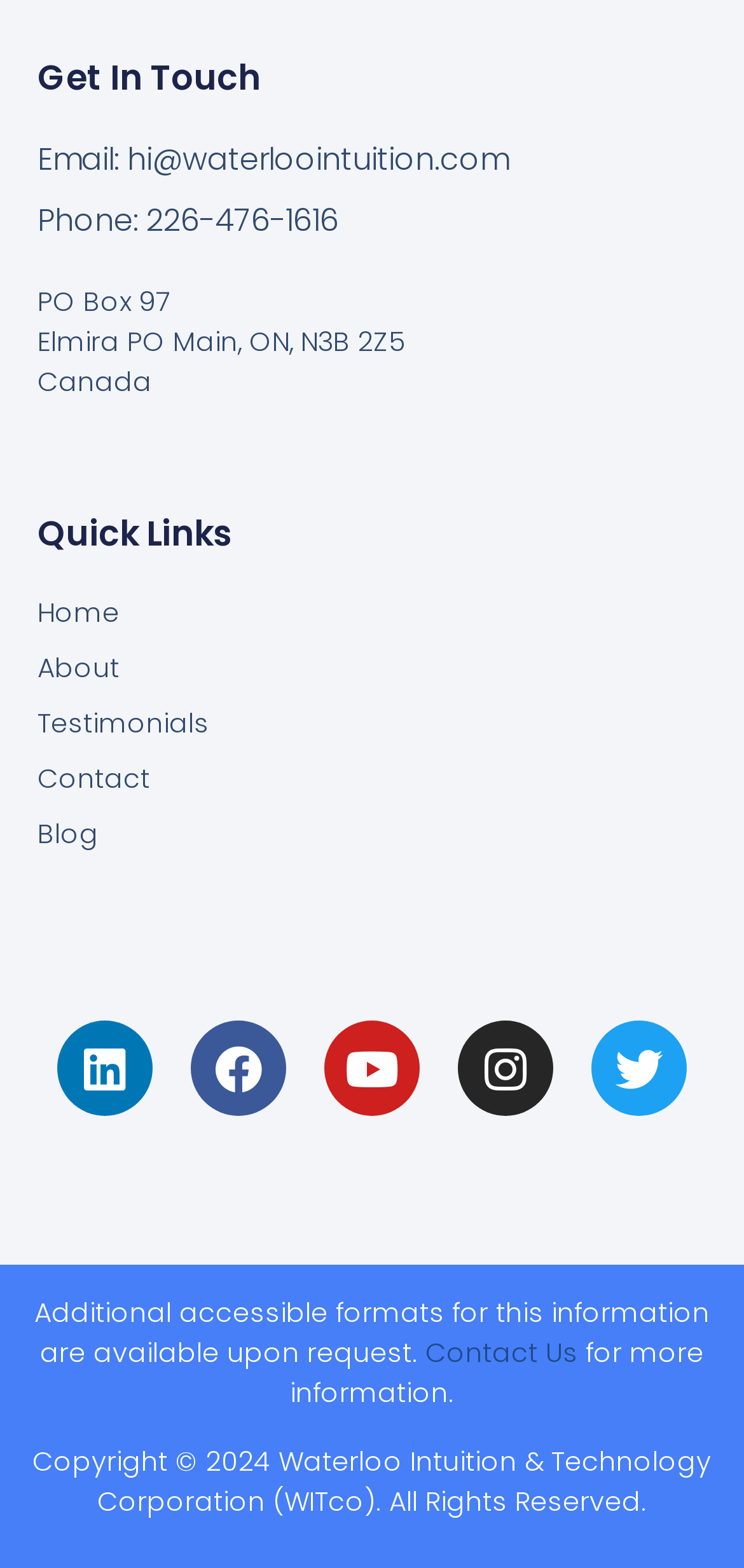Please find the bounding box for the UI component described as follows: "Contact Us".

[0.572, 0.851, 0.777, 0.875]